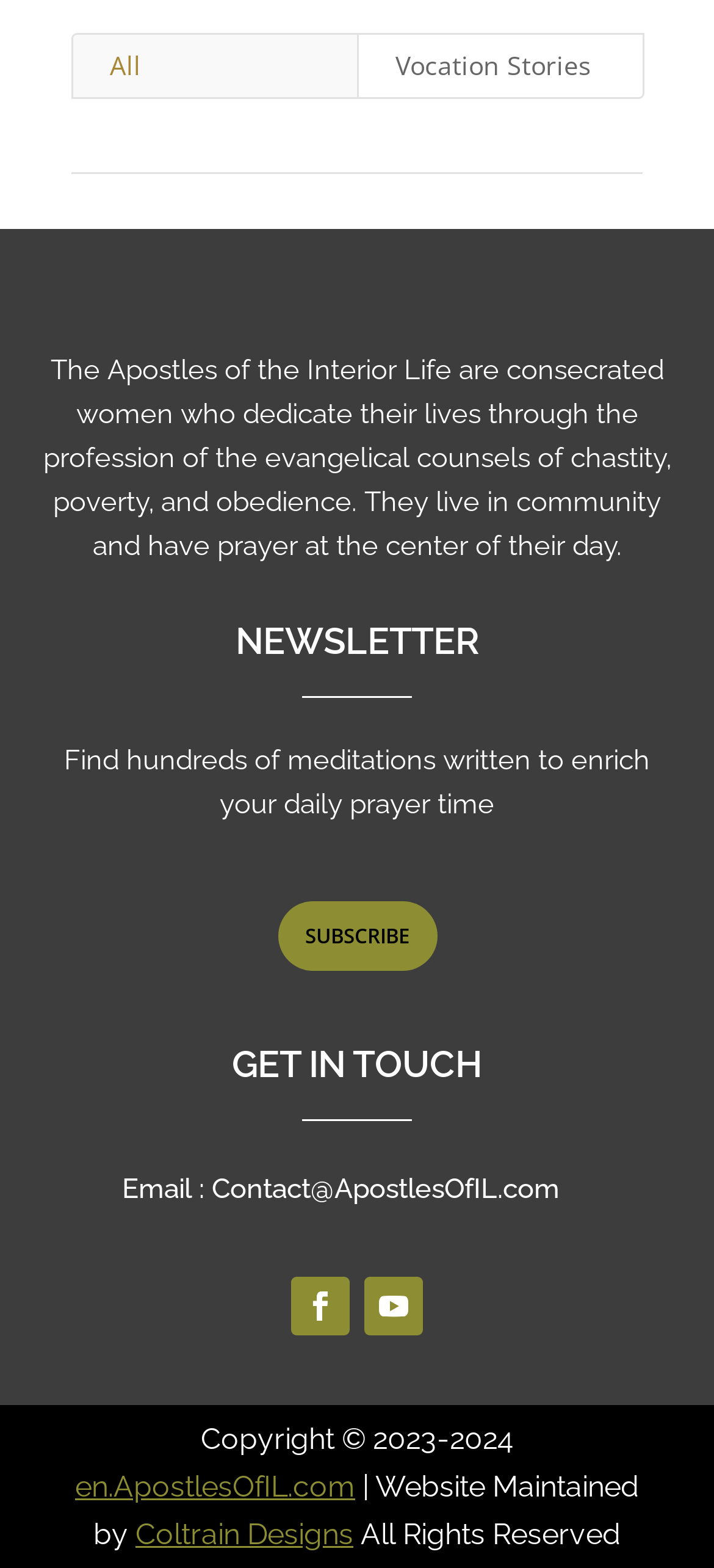Determine the bounding box coordinates of the clickable region to execute the instruction: "visit 'Ellingwood's Therapeutist, 1909.' page". The coordinates should be four float numbers between 0 and 1, denoted as [left, top, right, bottom].

None